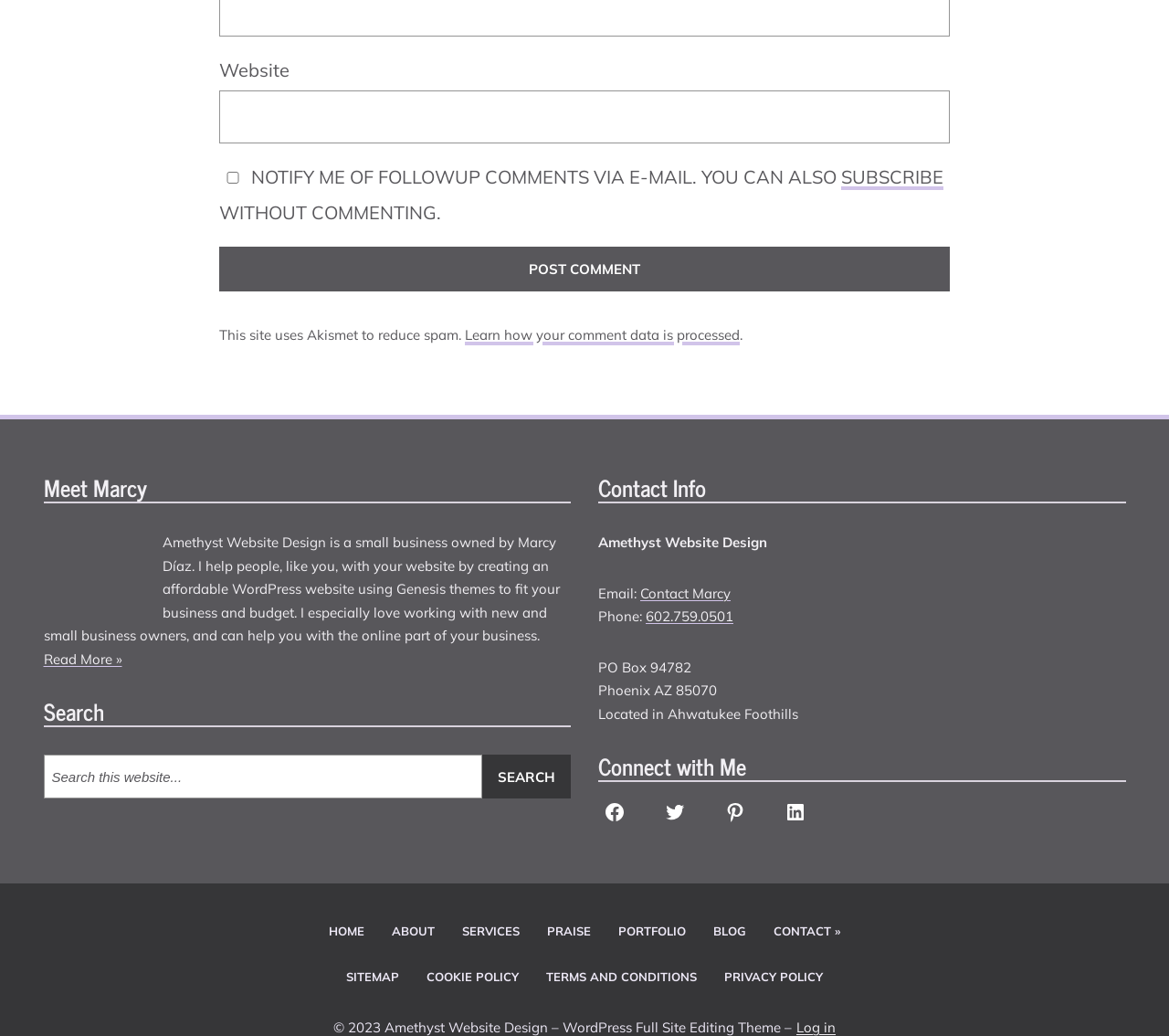Determine the bounding box coordinates of the clickable element necessary to fulfill the instruction: "Subscribe to the website". Provide the coordinates as four float numbers within the 0 to 1 range, i.e., [left, top, right, bottom].

[0.72, 0.16, 0.807, 0.182]